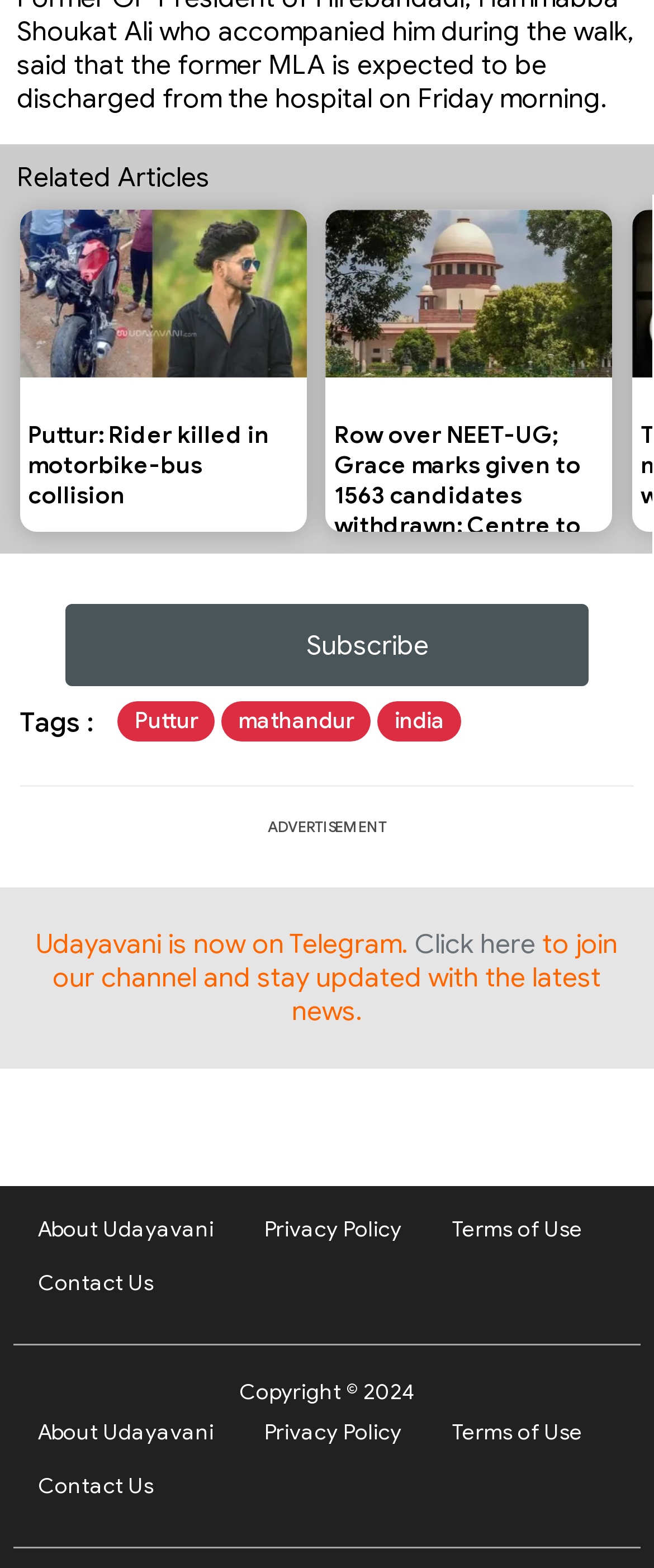Identify the bounding box for the given UI element using the description provided. Coordinates should be in the format (top-left x, top-left y, bottom-right x, bottom-right y) and must be between 0 and 1. Here is the description: Terms of Use

[0.691, 0.775, 0.891, 0.792]